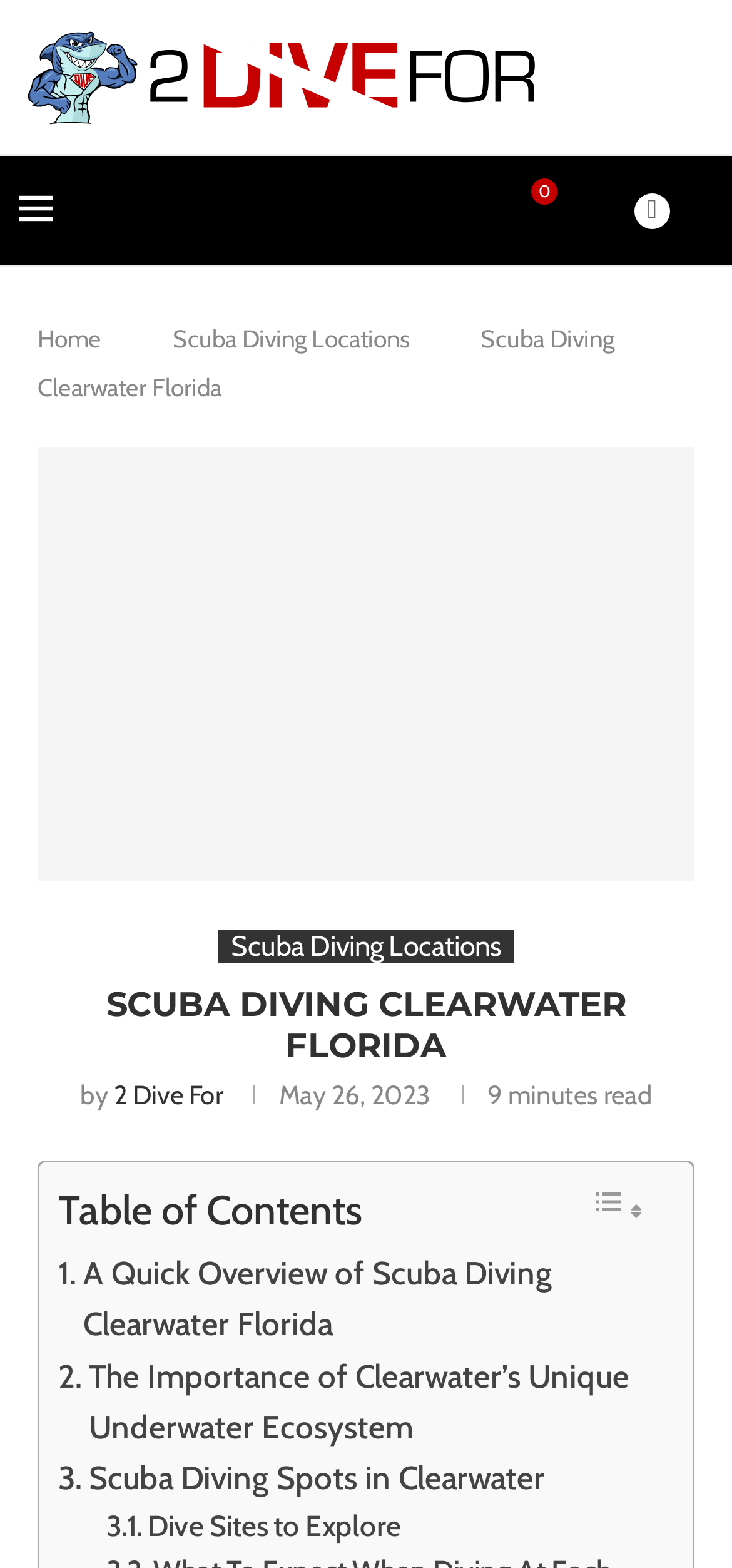Identify the bounding box coordinates of the area you need to click to perform the following instruction: "Click on the 'Home' link".

[0.051, 0.206, 0.138, 0.226]